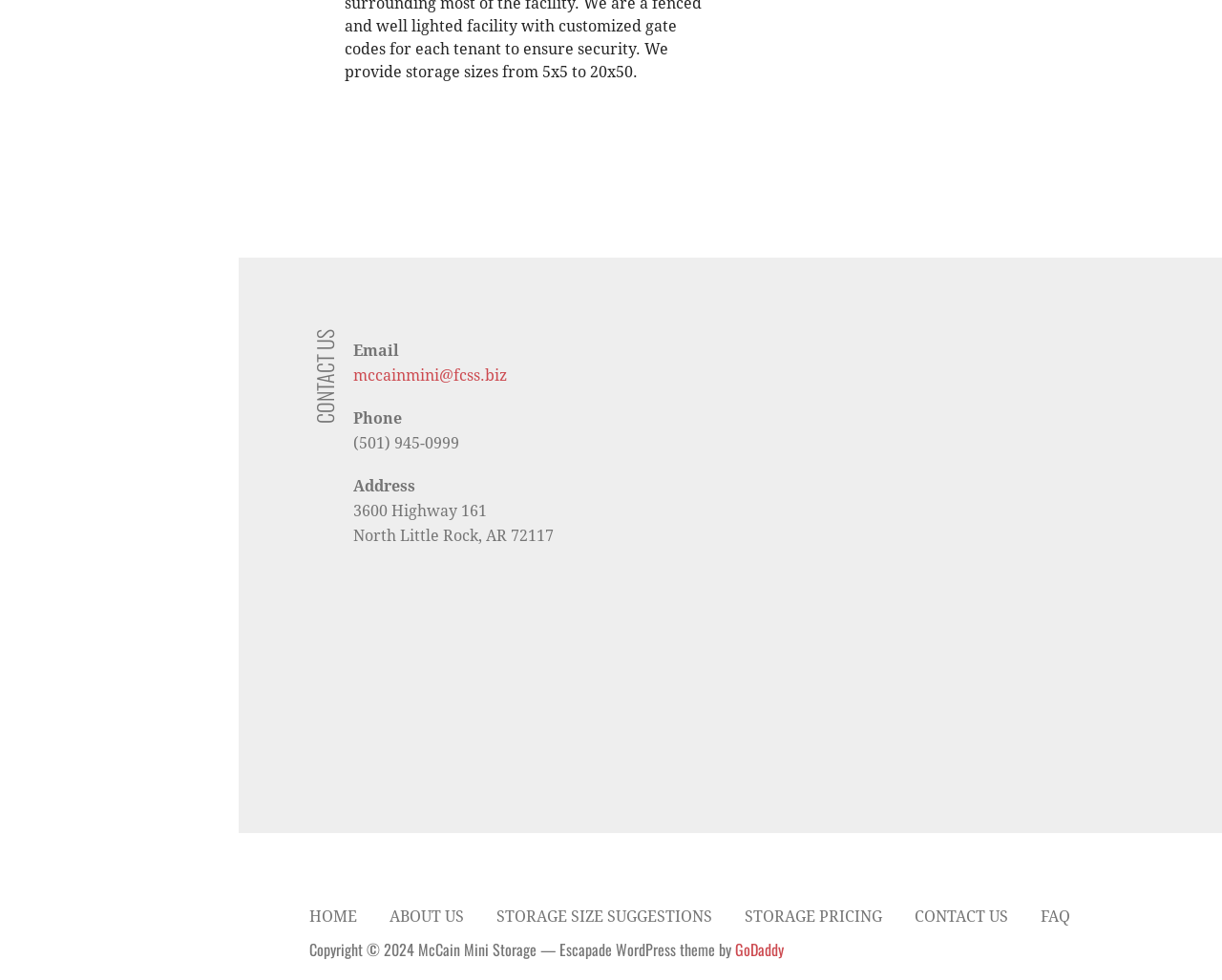Using the image as a reference, answer the following question in as much detail as possible:
What is the phone number?

I found the phone number by looking at the complementary section, where it is listed as 'Phone' with the corresponding text '(501) 945-0999'.